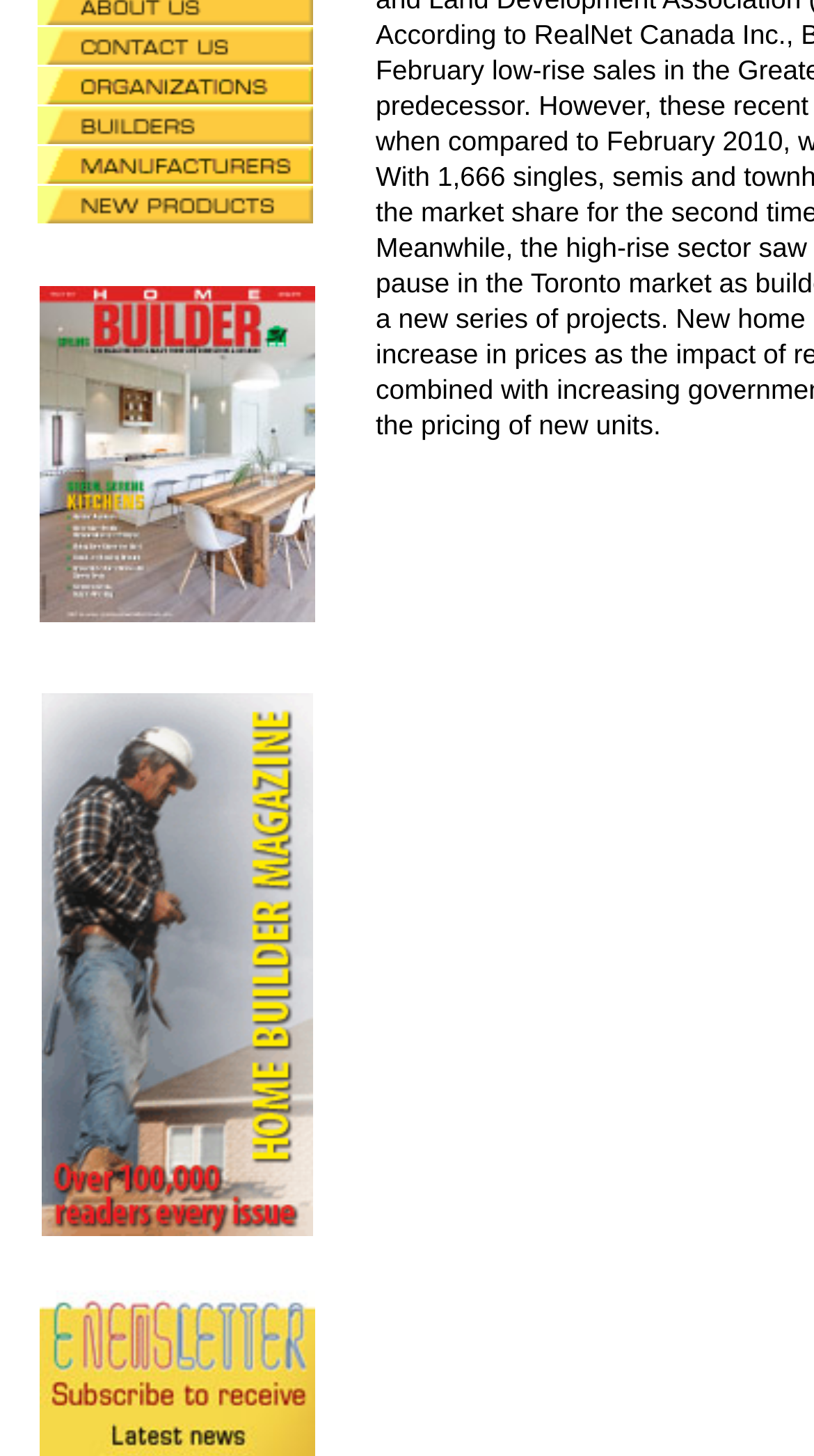Locate the bounding box coordinates of the UI element described by: "name="Image16"". The bounding box coordinates should consist of four float numbers between 0 and 1, i.e., [left, top, right, bottom].

[0.046, 0.026, 0.385, 0.05]